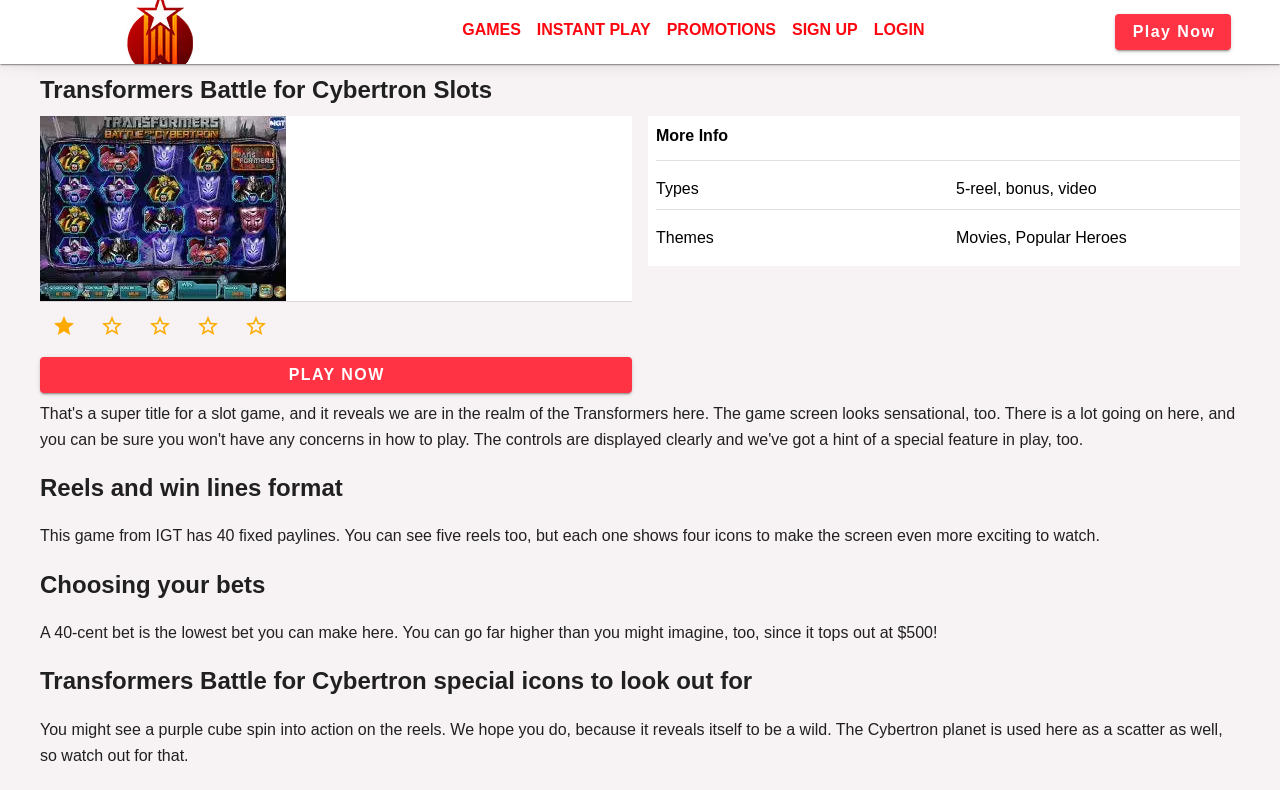Please determine the bounding box coordinates of the element's region to click for the following instruction: "Click Play Now".

[0.871, 0.018, 0.962, 0.063]